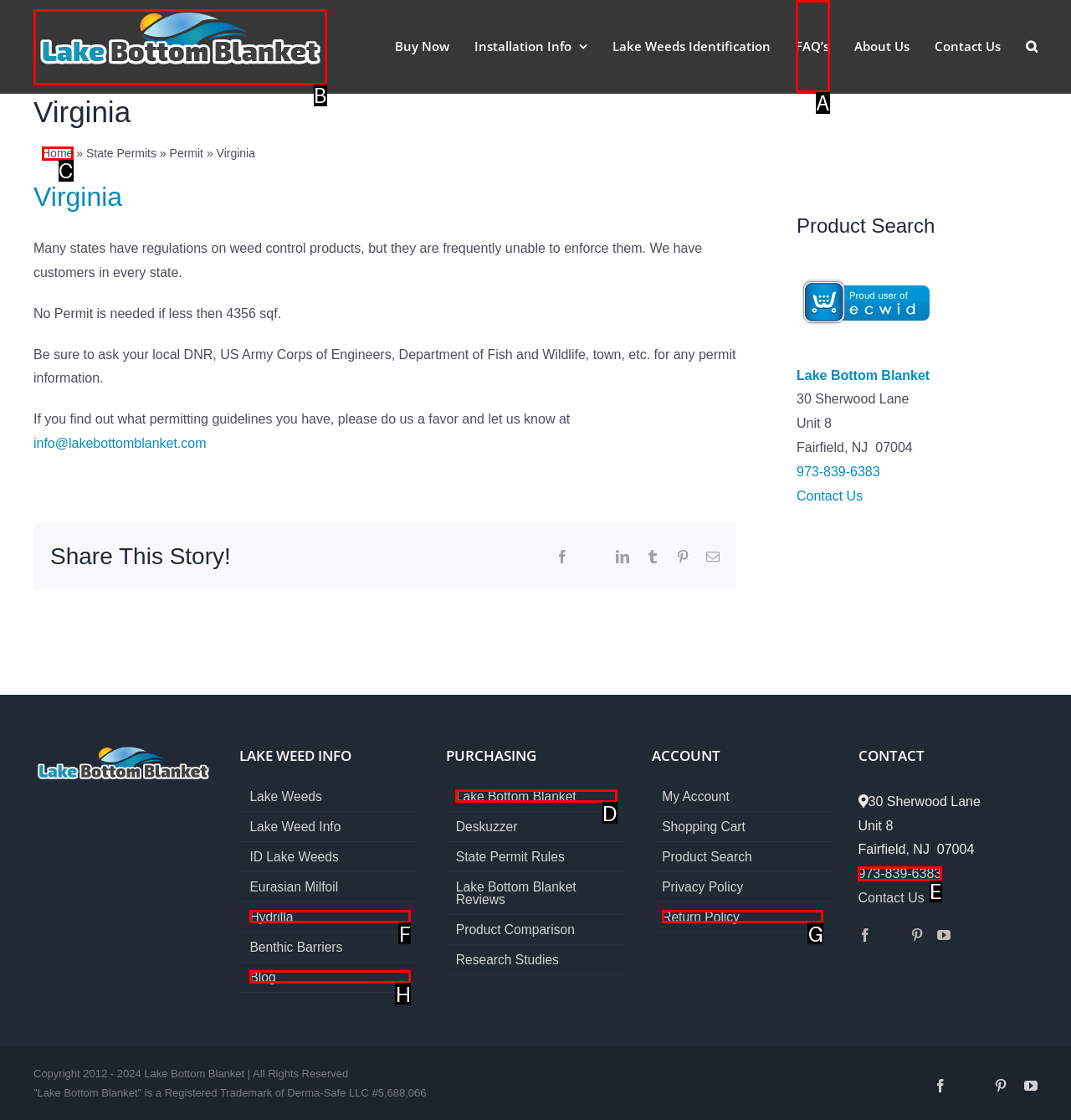Based on the description: Return Policy, select the HTML element that fits best. Provide the letter of the matching option.

G